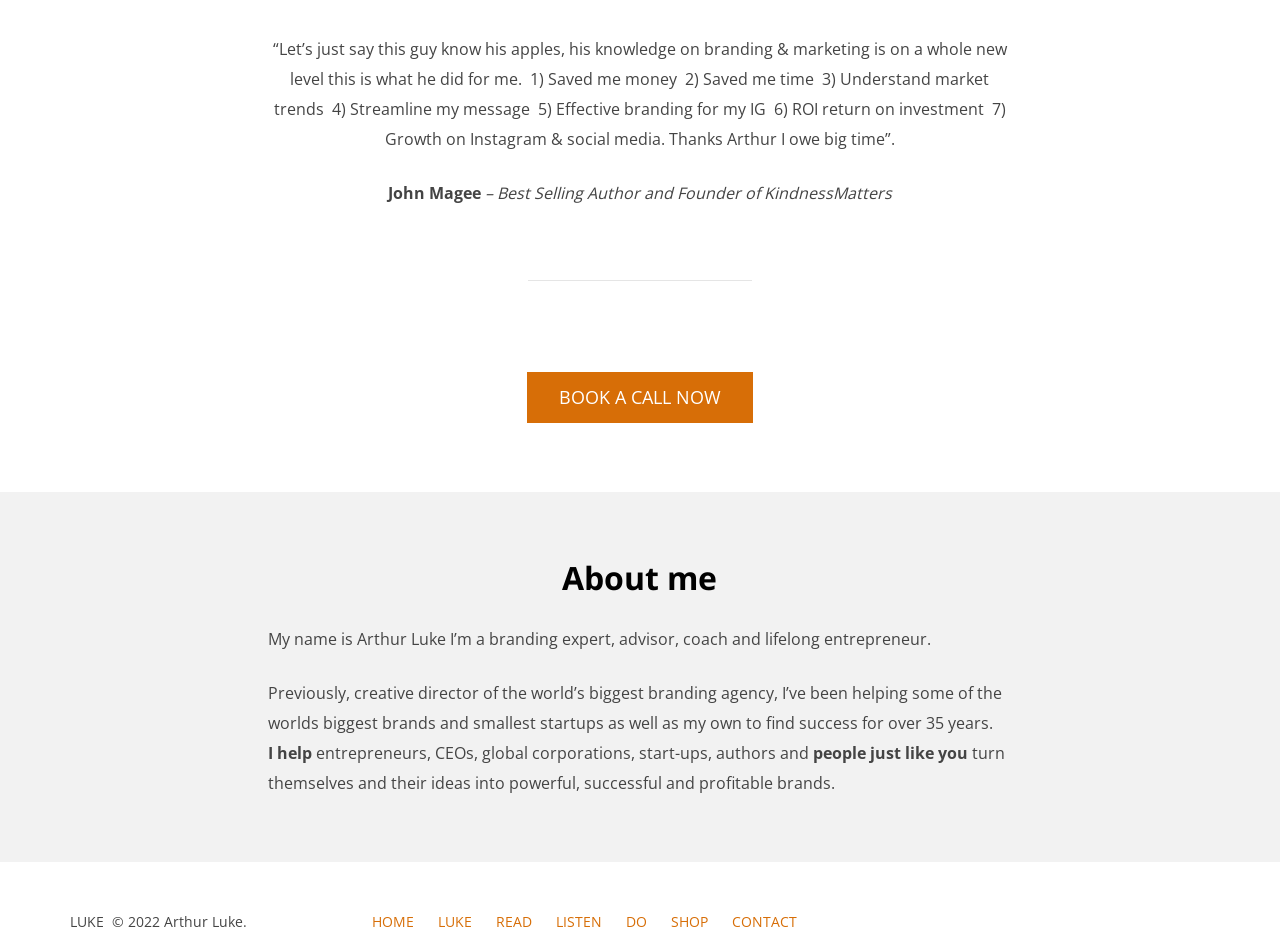Find the bounding box coordinates of the clickable area required to complete the following action: "Go to the home page".

[0.291, 0.977, 0.323, 0.997]